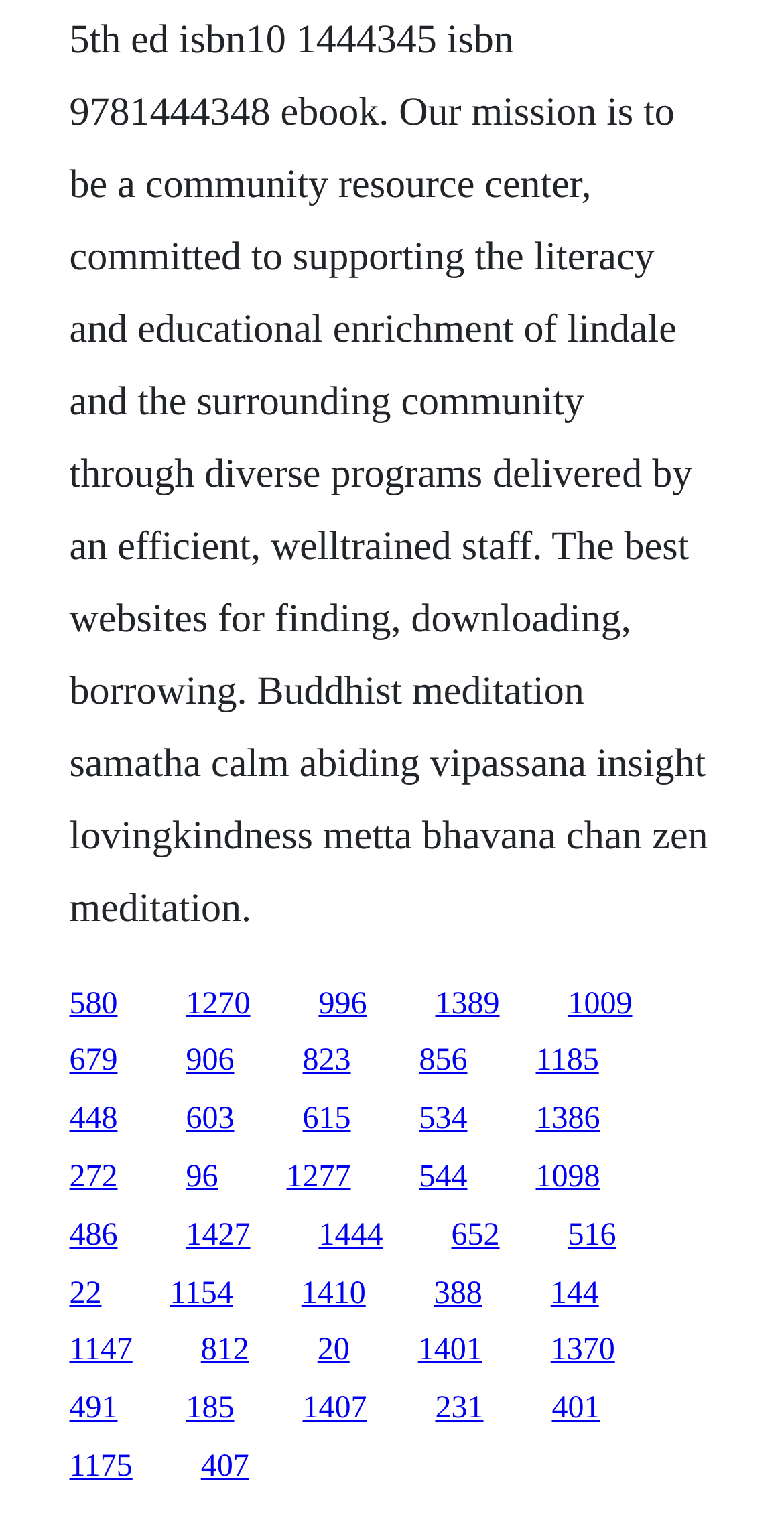Are there any links in the bottom quarter of the webpage?
Use the image to give a comprehensive and detailed response to the question.

I analyzed the y1 and y2 coordinates of all links and found that some links have y1 coordinates greater than 0.75, indicating they are in the bottom quarter of the webpage.